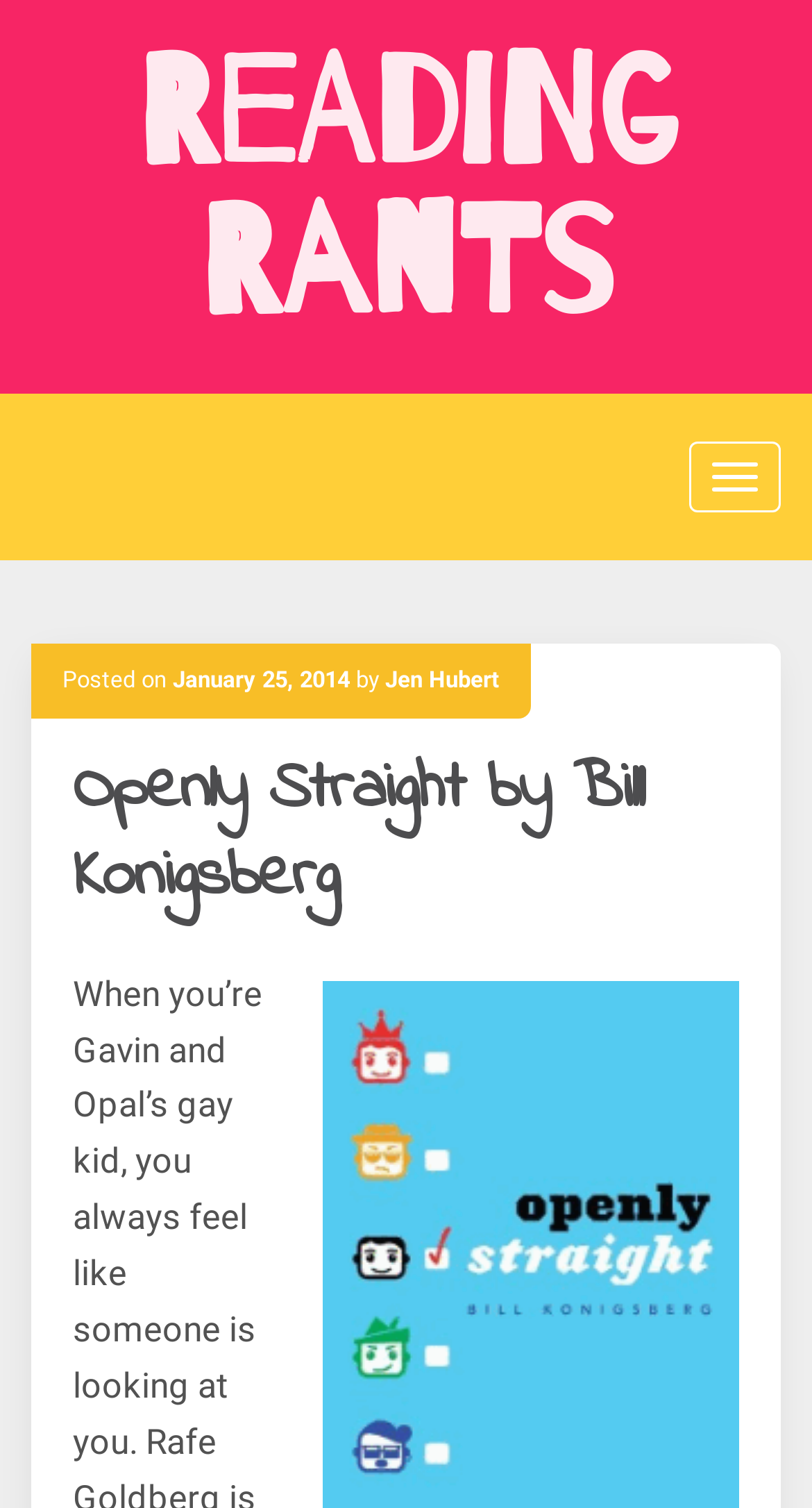Who is the author of the post?
Give a thorough and detailed response to the question.

I found the author of the post by looking at the link 'Jen Hubert' which is located next to the 'by' text.